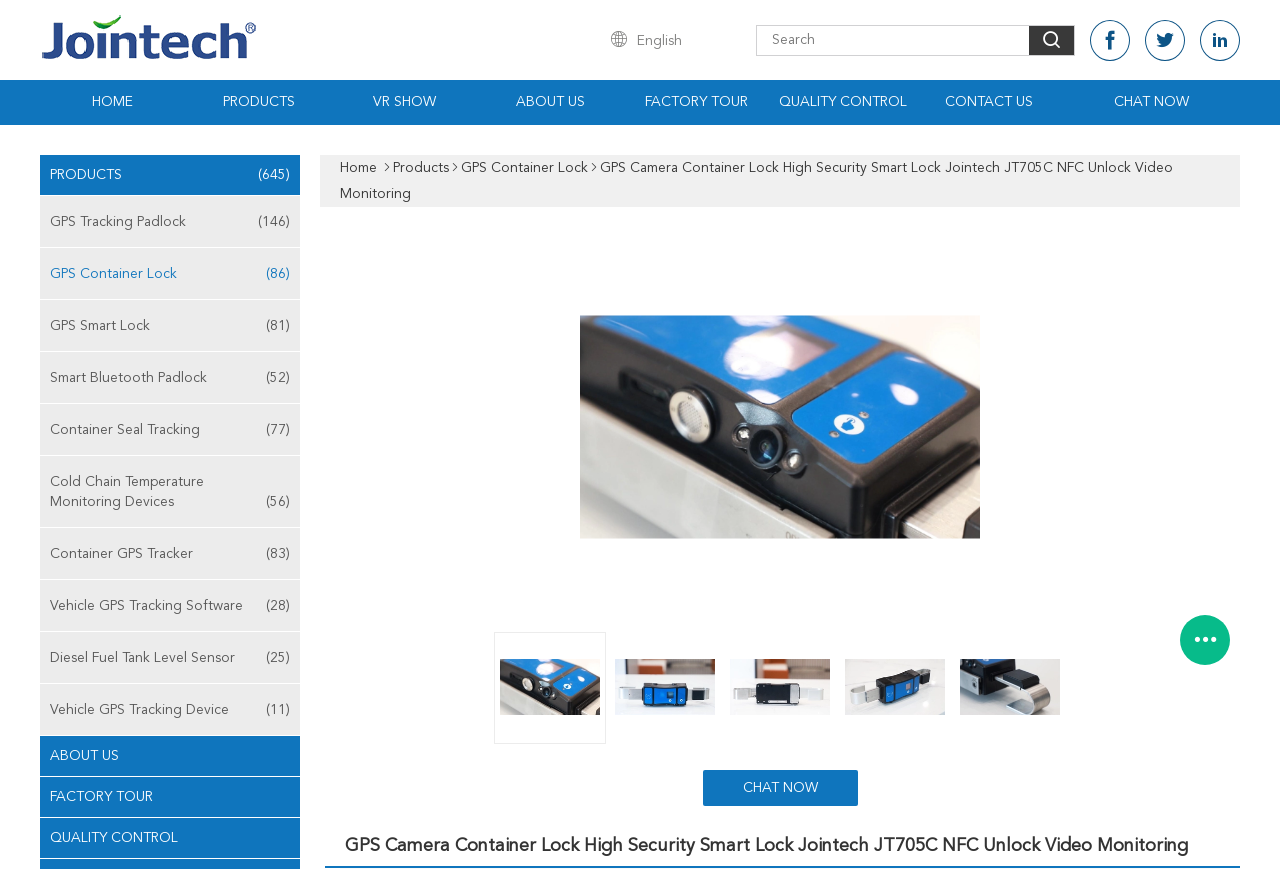How many product categories are listed?
From the screenshot, provide a brief answer in one word or phrase.

7